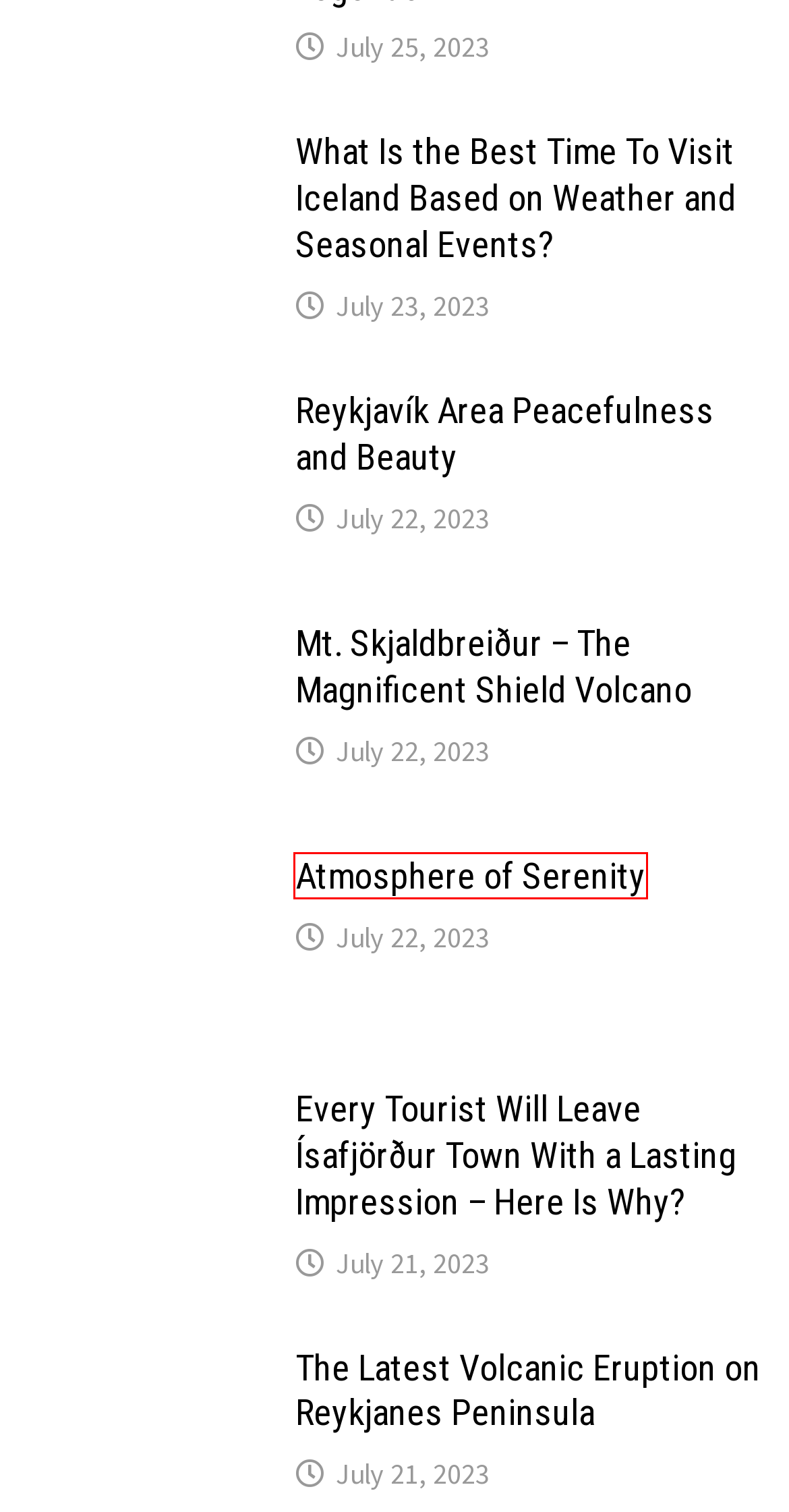Given a screenshot of a webpage with a red bounding box highlighting a UI element, choose the description that best corresponds to the new webpage after clicking the element within the red bounding box. Here are your options:
A. Snow – Iceland in Focus
B. Every Tourist Will Leave Ísafjörður Town With a Lasting Impression – Here Is Why? – Iceland in Focus
C. Atmosphere of Serenity – Iceland in Focus
D. Reykjavík Area Peacefulness and Beauty – Iceland in Focus
E. The Latest Volcanic Eruption on Reykjanes Peninsula – Iceland in Focus
F. Winter – Iceland in Focus
G. What Is the Best Time To Visit Iceland Based on Weather and Seasonal Events? – Iceland in Focus
H. Mt. Skjaldbreiður – The Magnificent Shield Volcano – Iceland in Focus

C